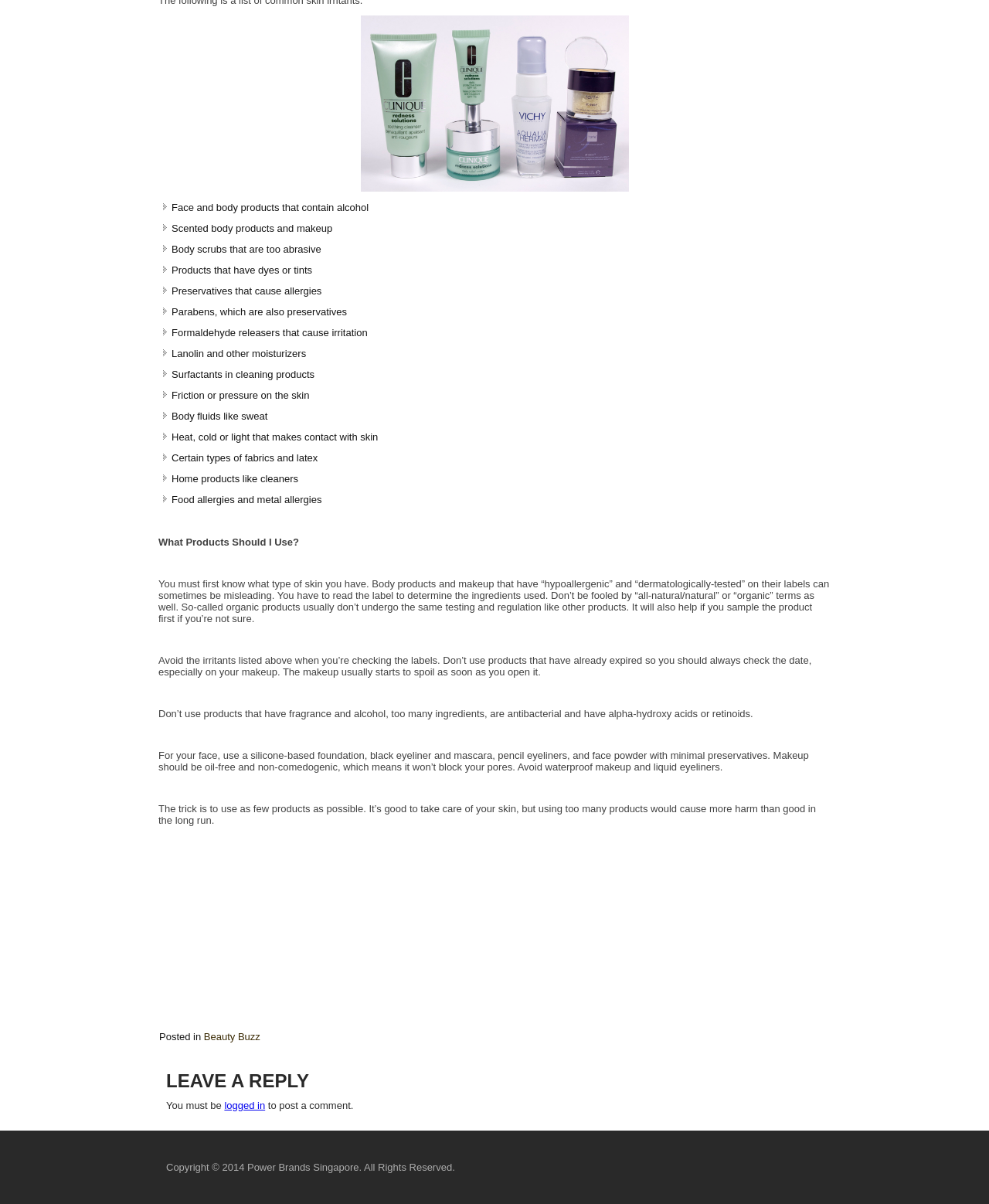Answer the question with a single word or phrase: 
What is the purpose of reading product labels?

To determine ingredients